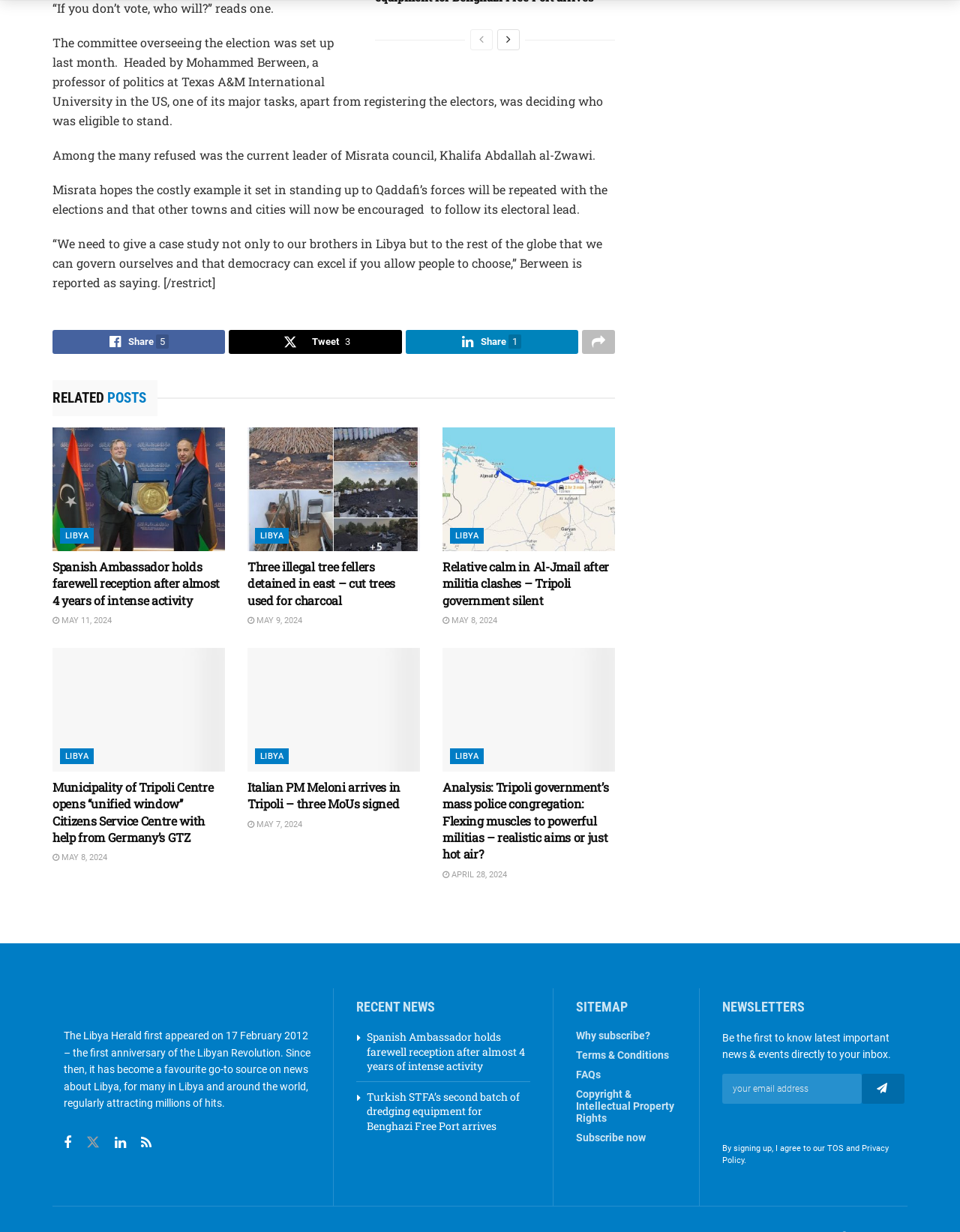Answer this question using a single word or a brief phrase:
How many articles are under 'RELATED POSTS'?

5